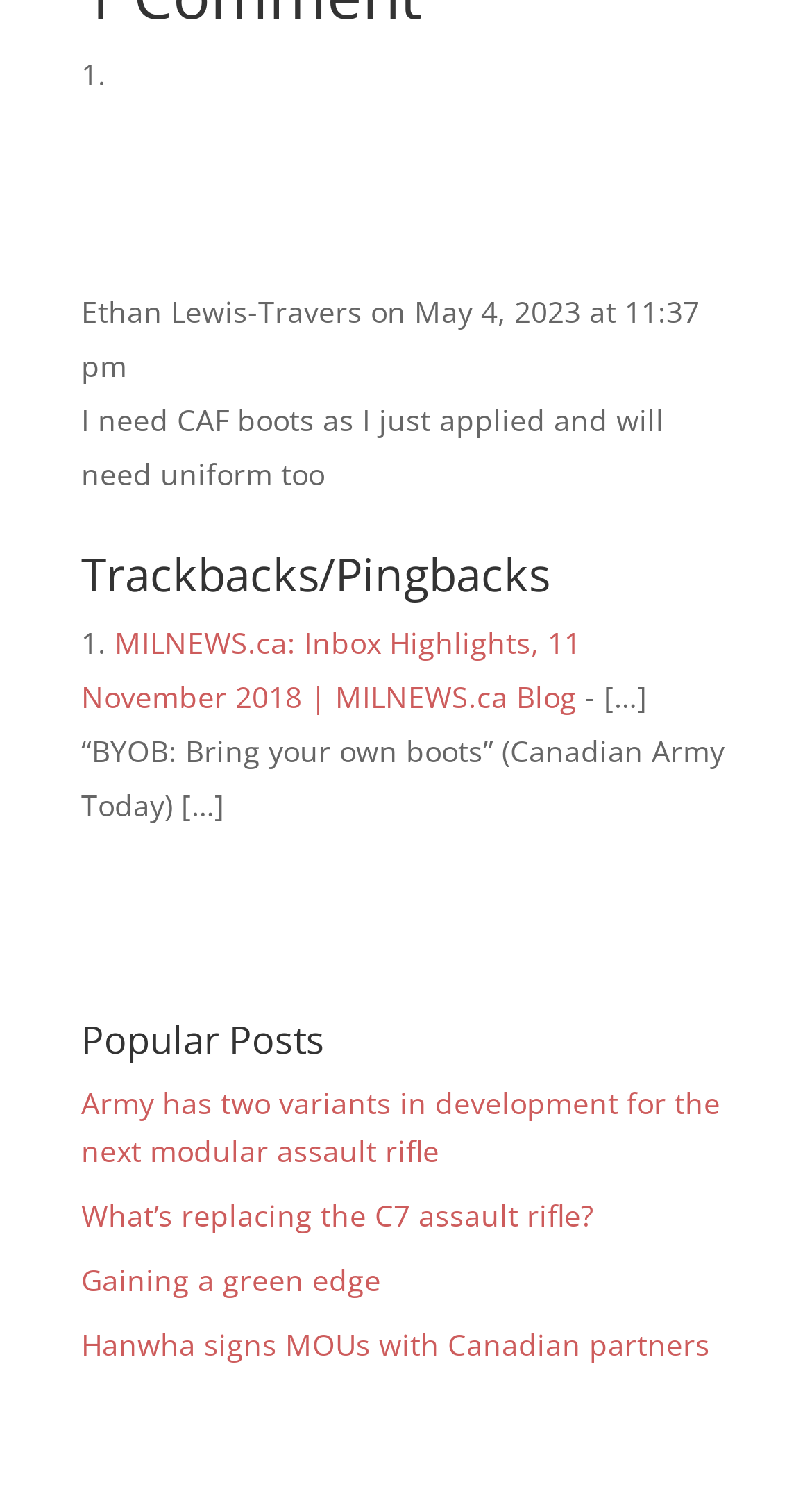What is the name of the person who wrote the article?
Answer with a single word or phrase, using the screenshot for reference.

Ethan Lewis-Travers